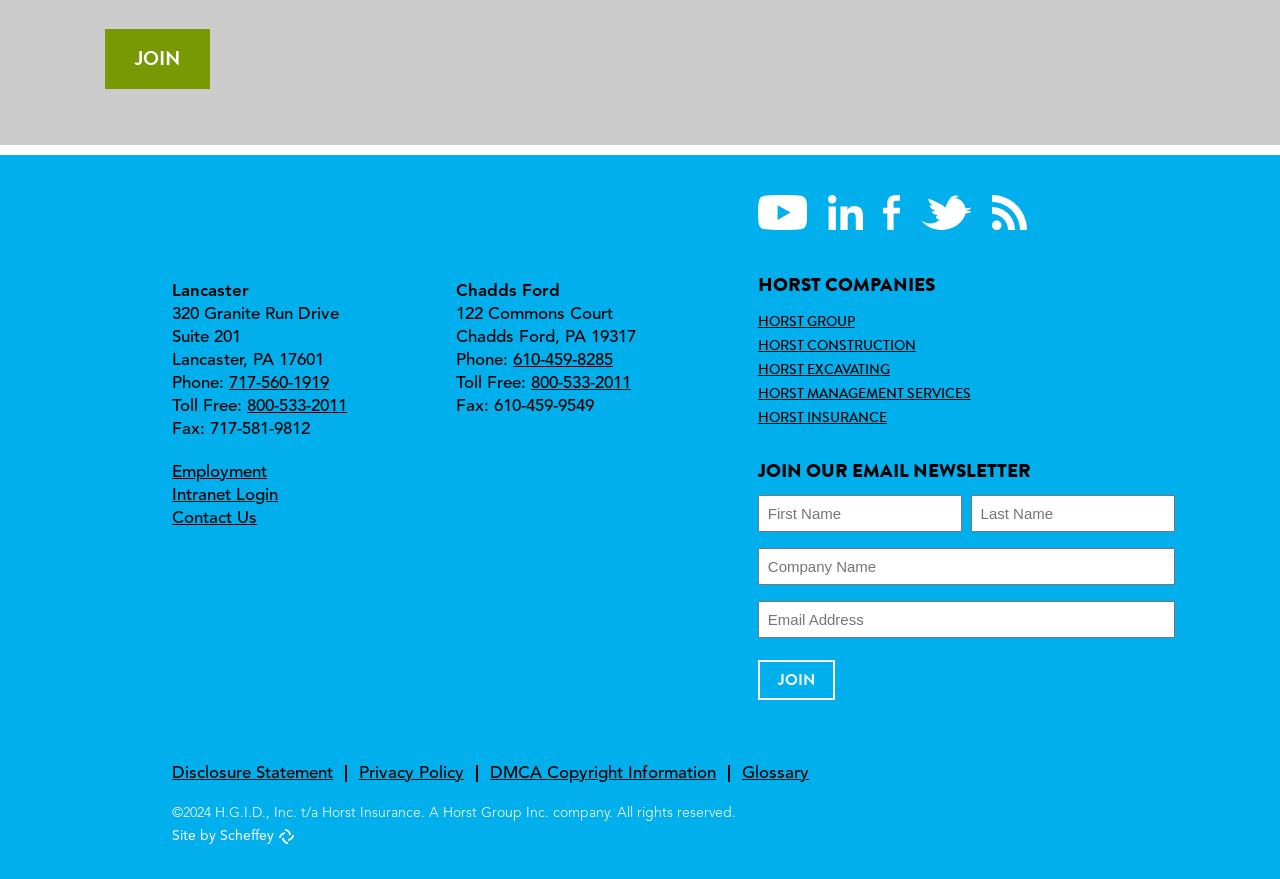What is the company name of the insurance provider?
Based on the image, provide a one-word or brief-phrase response.

Horst Insurance